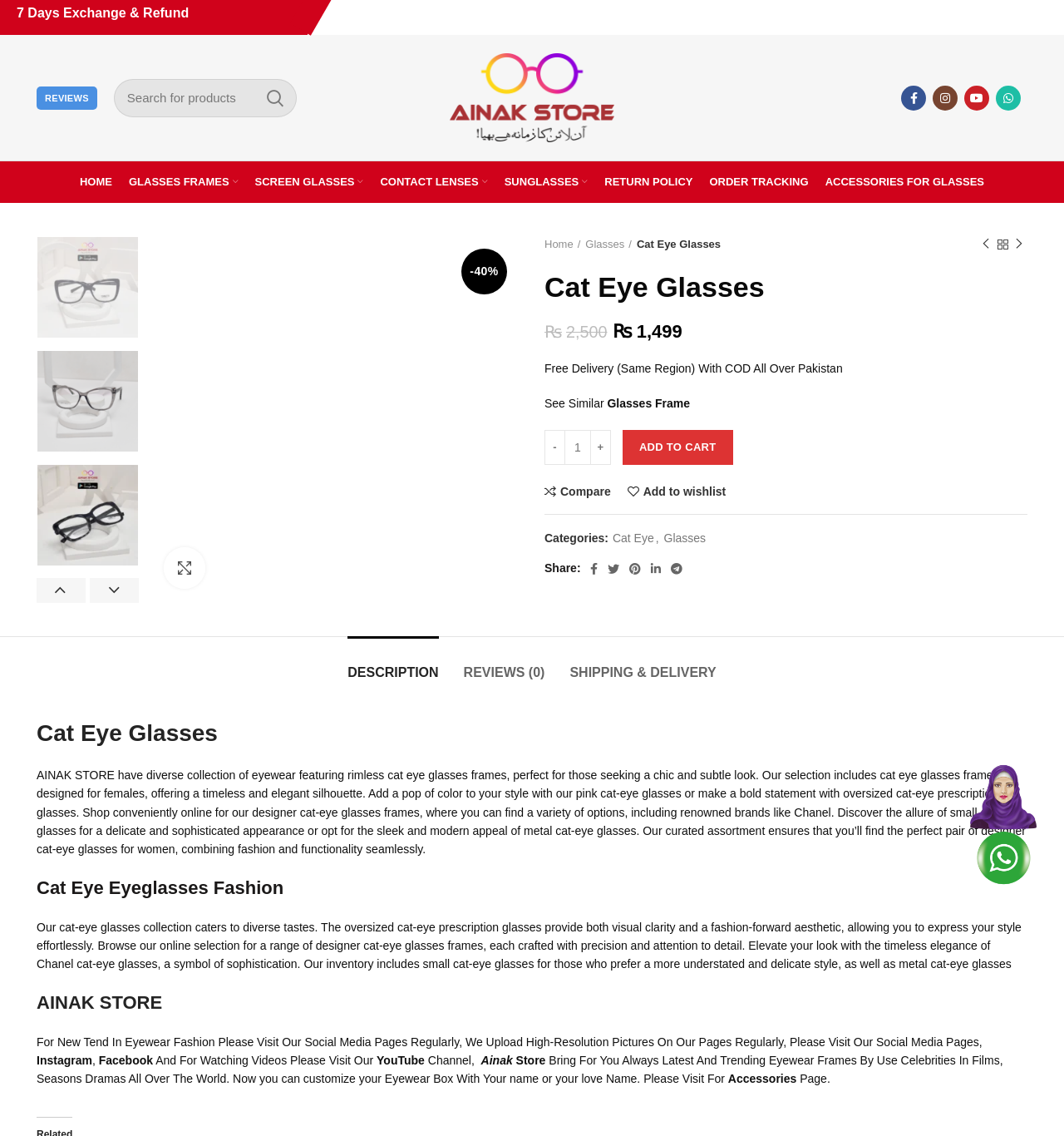Specify the bounding box coordinates of the region I need to click to perform the following instruction: "Share on Facebook". The coordinates must be four float numbers in the range of 0 to 1, i.e., [left, top, right, bottom].

[0.55, 0.491, 0.566, 0.51]